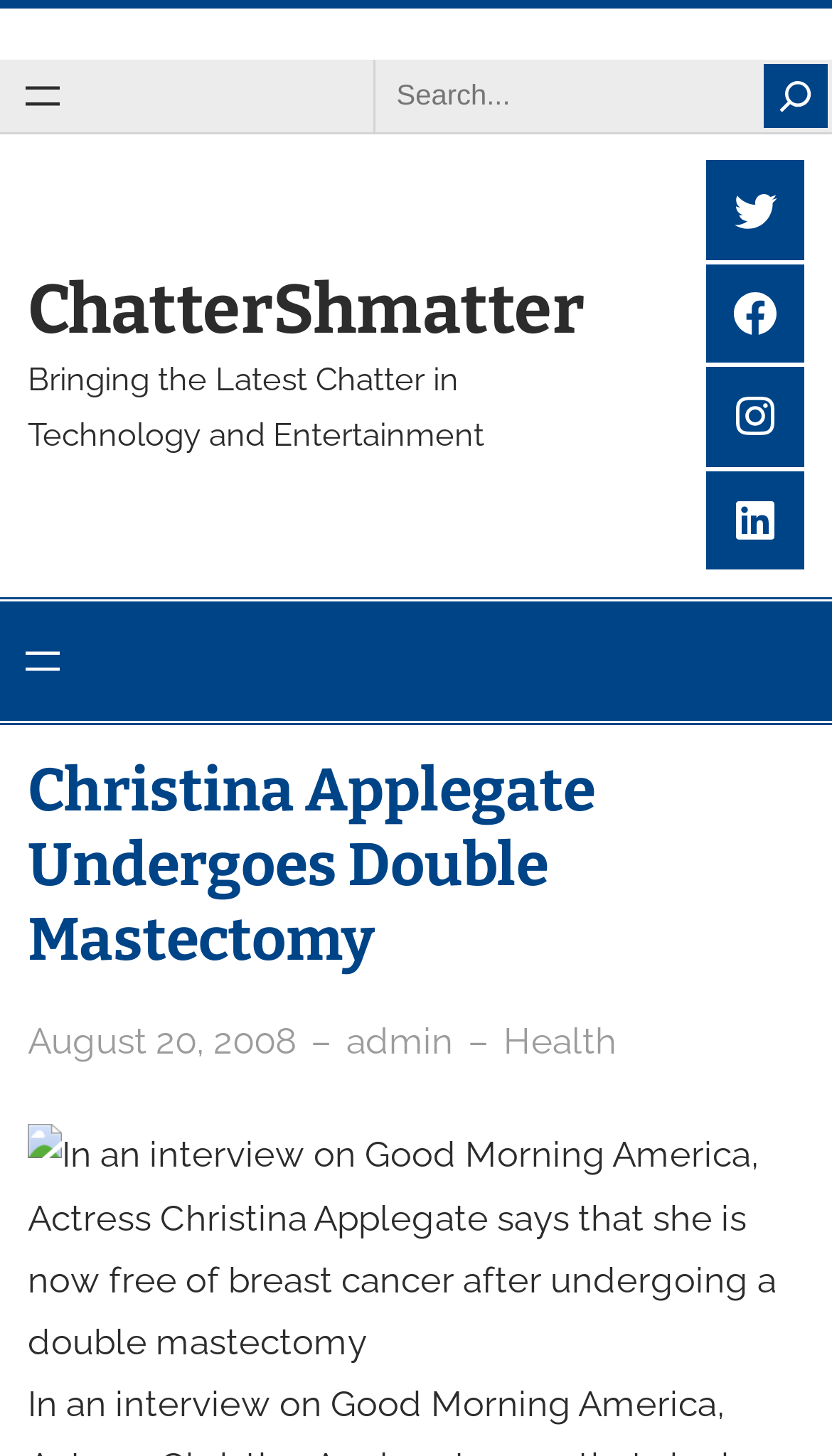Indicate the bounding box coordinates of the element that needs to be clicked to satisfy the following instruction: "Check the latest post date". The coordinates should be four float numbers between 0 and 1, i.e., [left, top, right, bottom].

[0.033, 0.7, 0.356, 0.729]